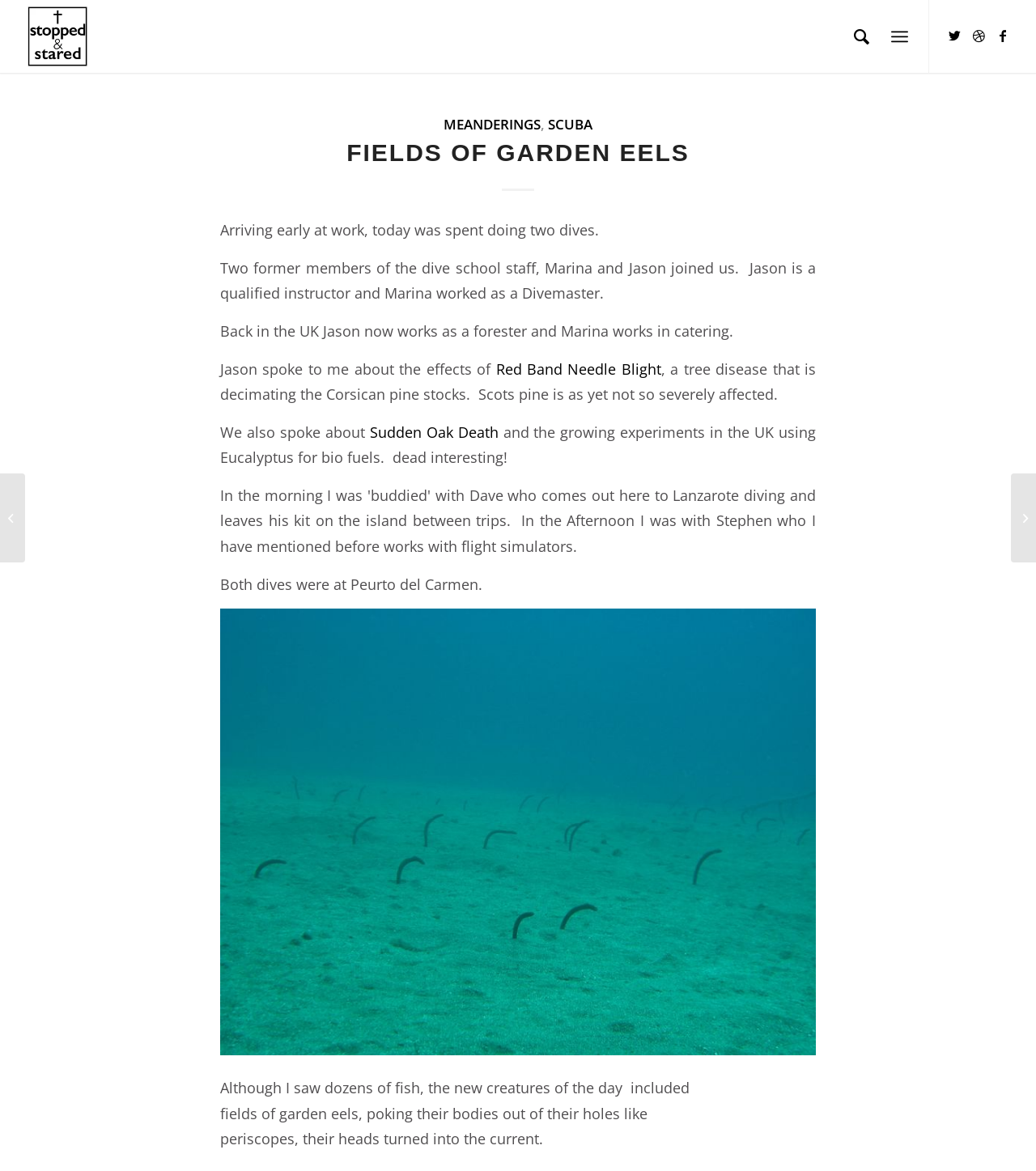Point out the bounding box coordinates of the section to click in order to follow this instruction: "Visit Sibel Edmonds' official website".

None